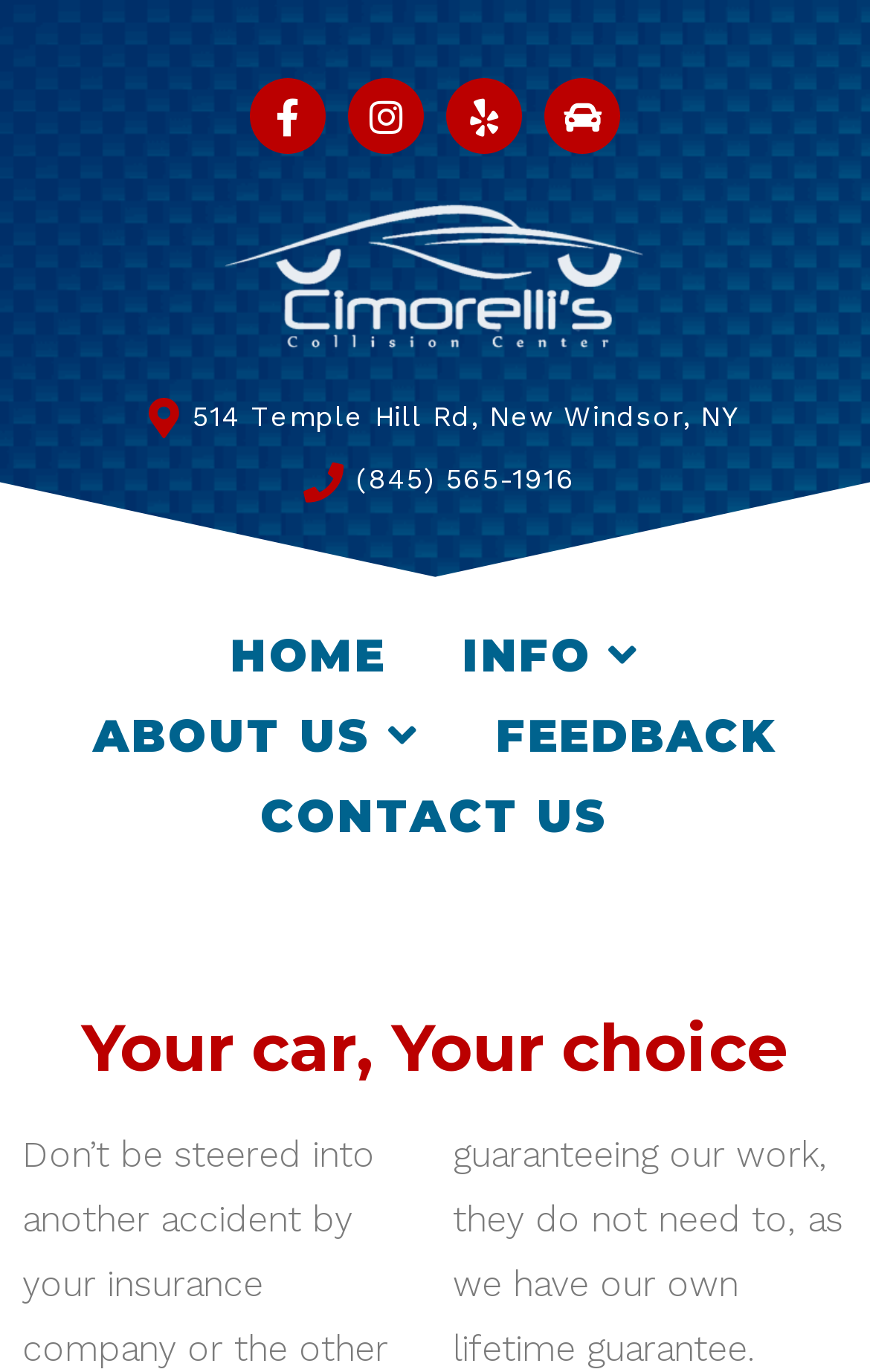What is the theme of the webpage?
From the image, respond with a single word or phrase.

Insurance company